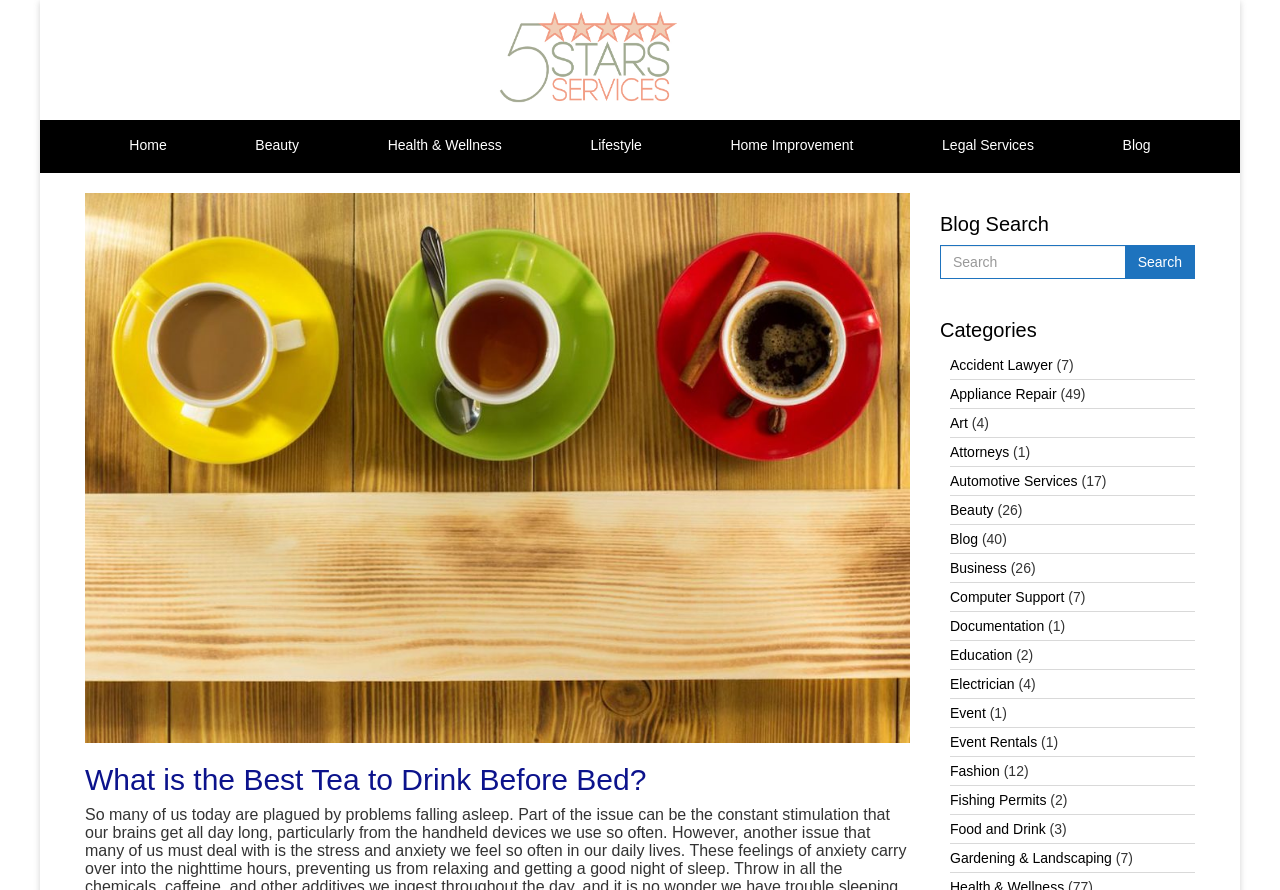Determine the bounding box coordinates for the element that should be clicked to follow this instruction: "Visit the 5 Star Services Blog". The coordinates should be given as four float numbers between 0 and 1, in the format [left, top, right, bottom].

[0.359, 0.057, 0.559, 0.075]